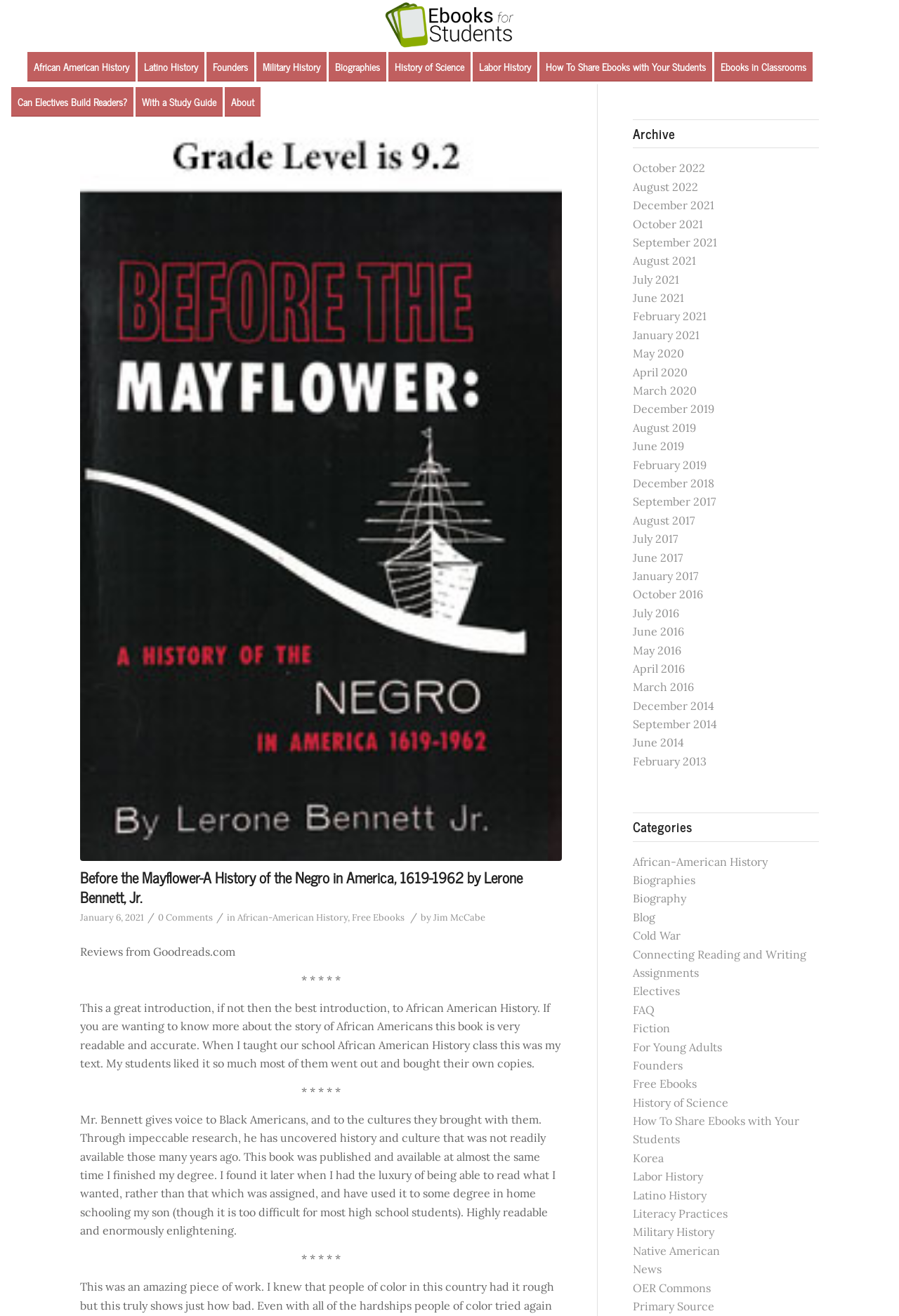Refer to the screenshot and give an in-depth answer to this question: What is the date of the first ebook?

The date of the first ebook can be found by looking at the static text element with the text 'January 6, 2021' which is a child element of the time element.